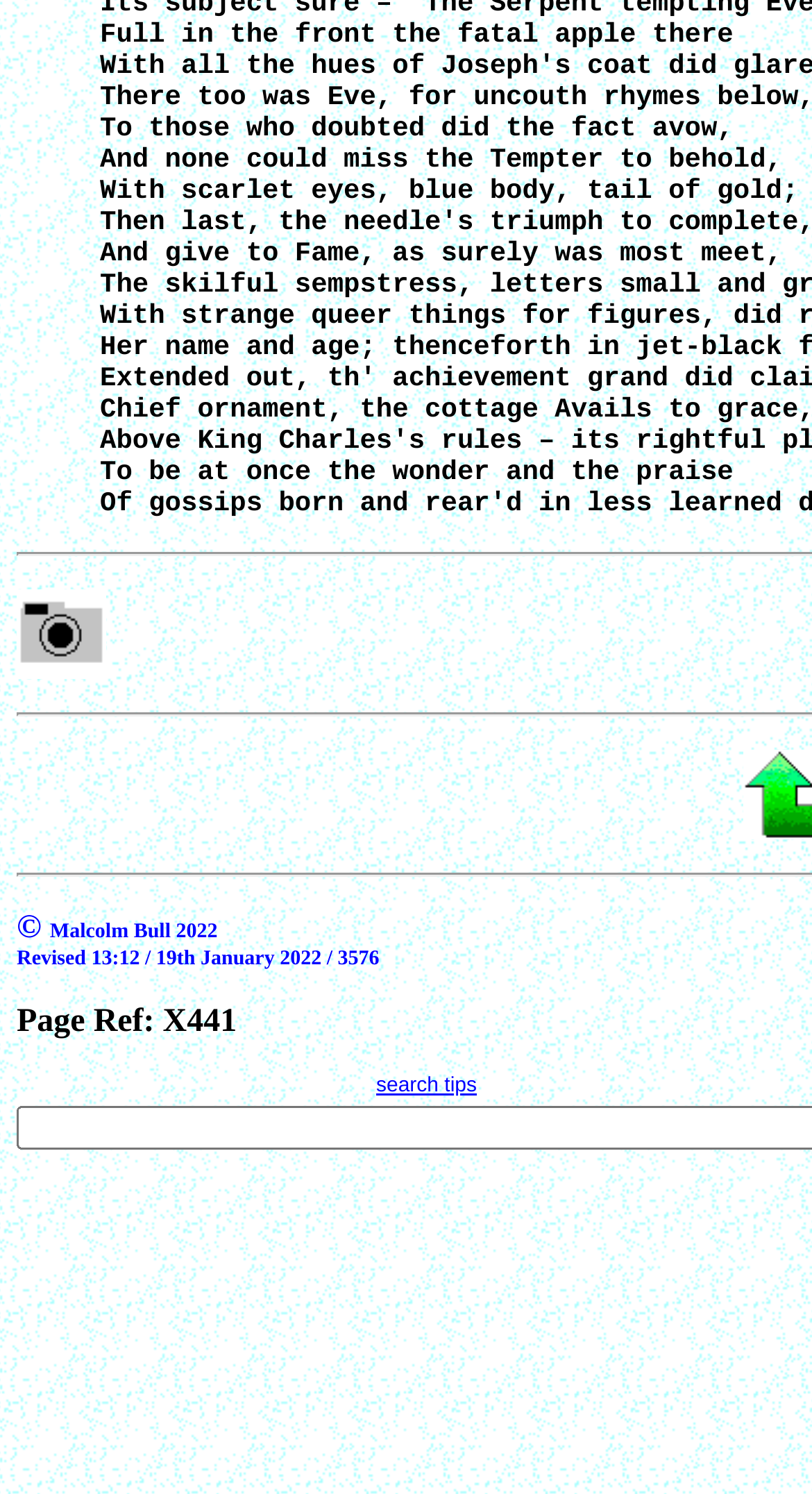What is the name of the copyright holder?
Based on the image, answer the question in a detailed manner.

The copyright holder's name is mentioned in the static text element 'Malcolm Bull 2022' which is located at the bottom of the webpage, indicating that the content is copyrighted by Malcolm Bull.